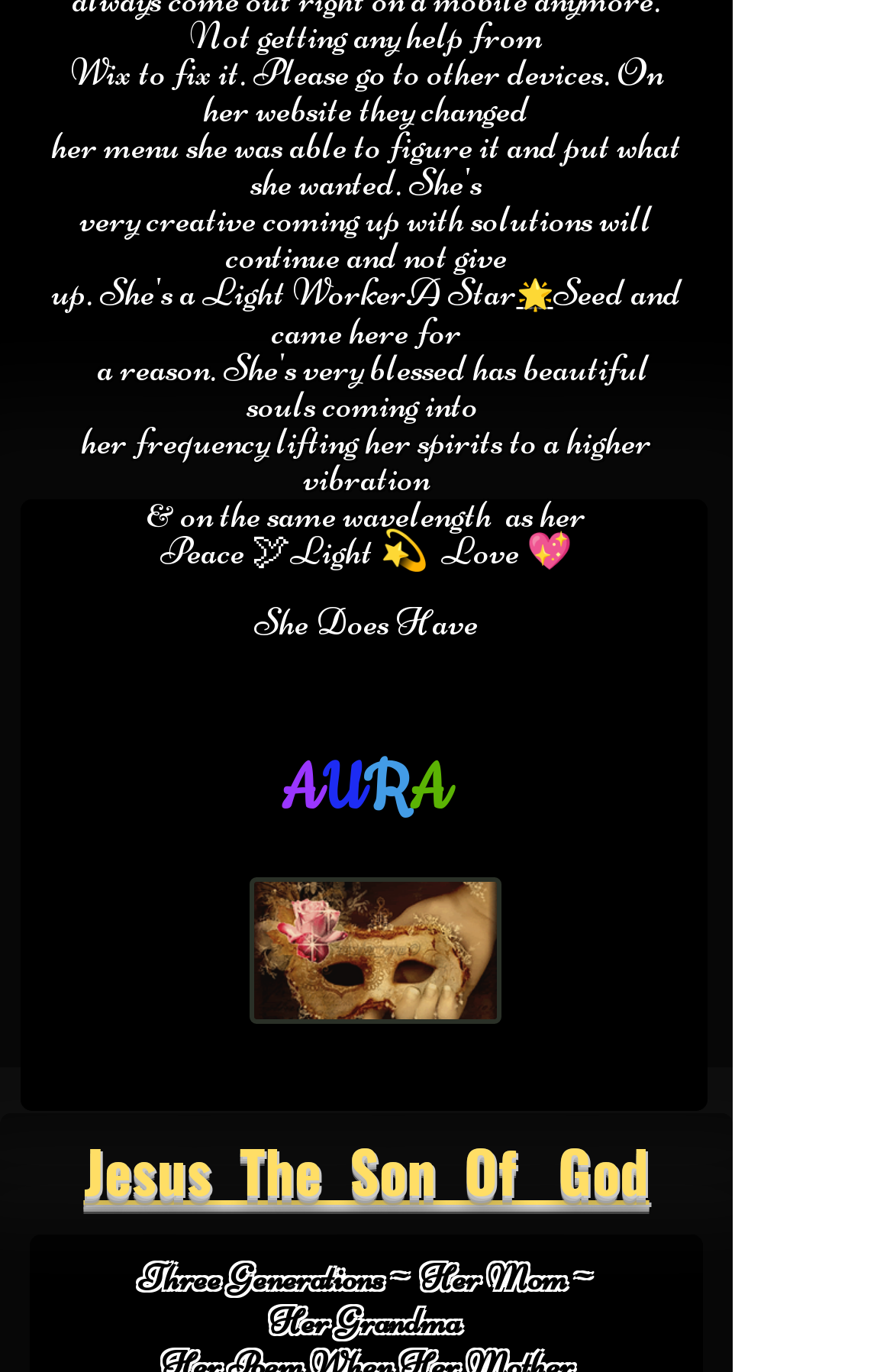Identify the bounding box coordinates for the UI element described as follows: "Jesus The Son Of God". Ensure the coordinates are four float numbers between 0 and 1, formatted as [left, top, right, bottom].

[0.094, 0.821, 0.727, 0.883]